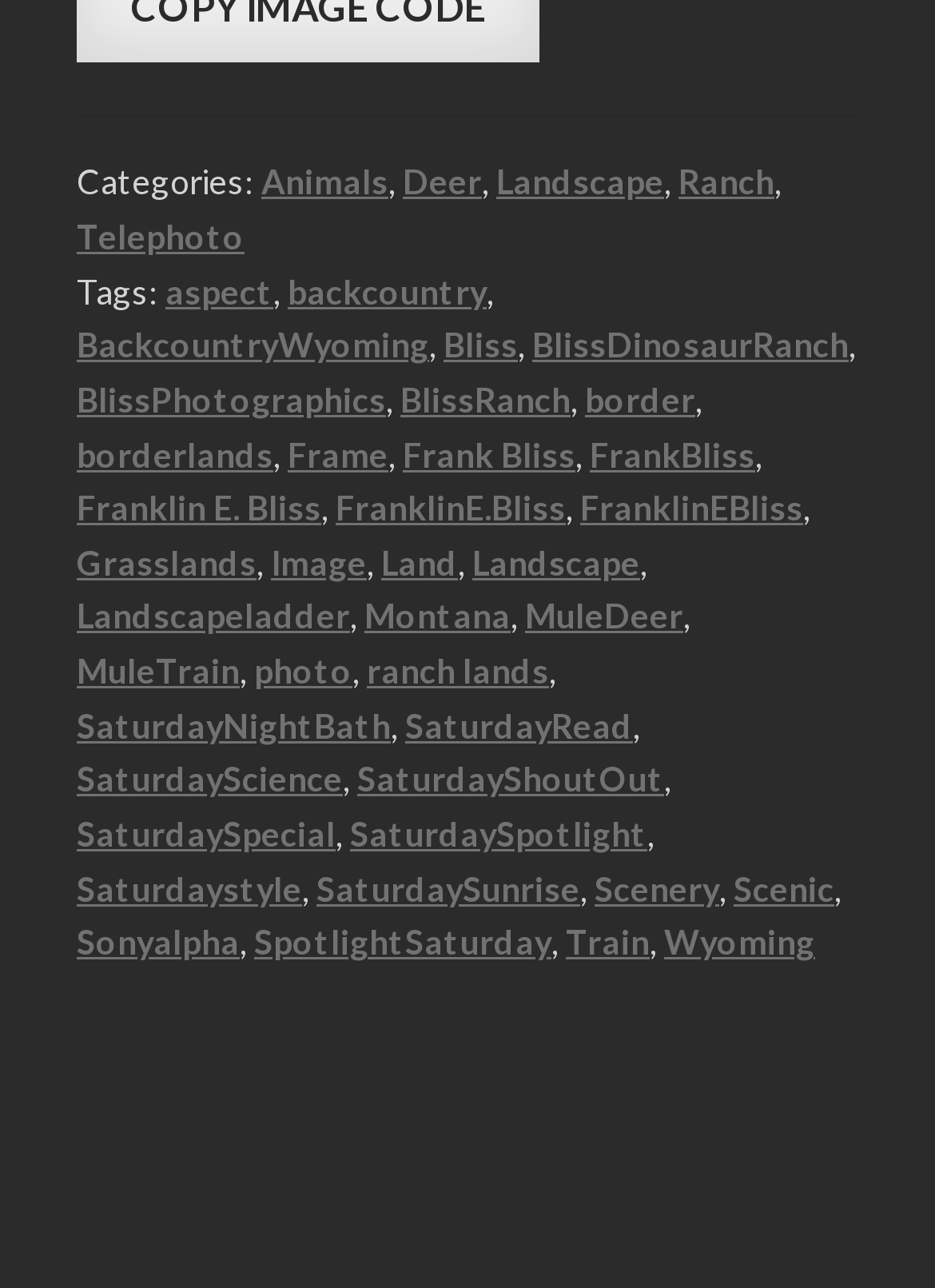Please specify the coordinates of the bounding box for the element that should be clicked to carry out this instruction: "Visit the 'Wyoming' page". The coordinates must be four float numbers between 0 and 1, formatted as [left, top, right, bottom].

[0.71, 0.716, 0.872, 0.747]